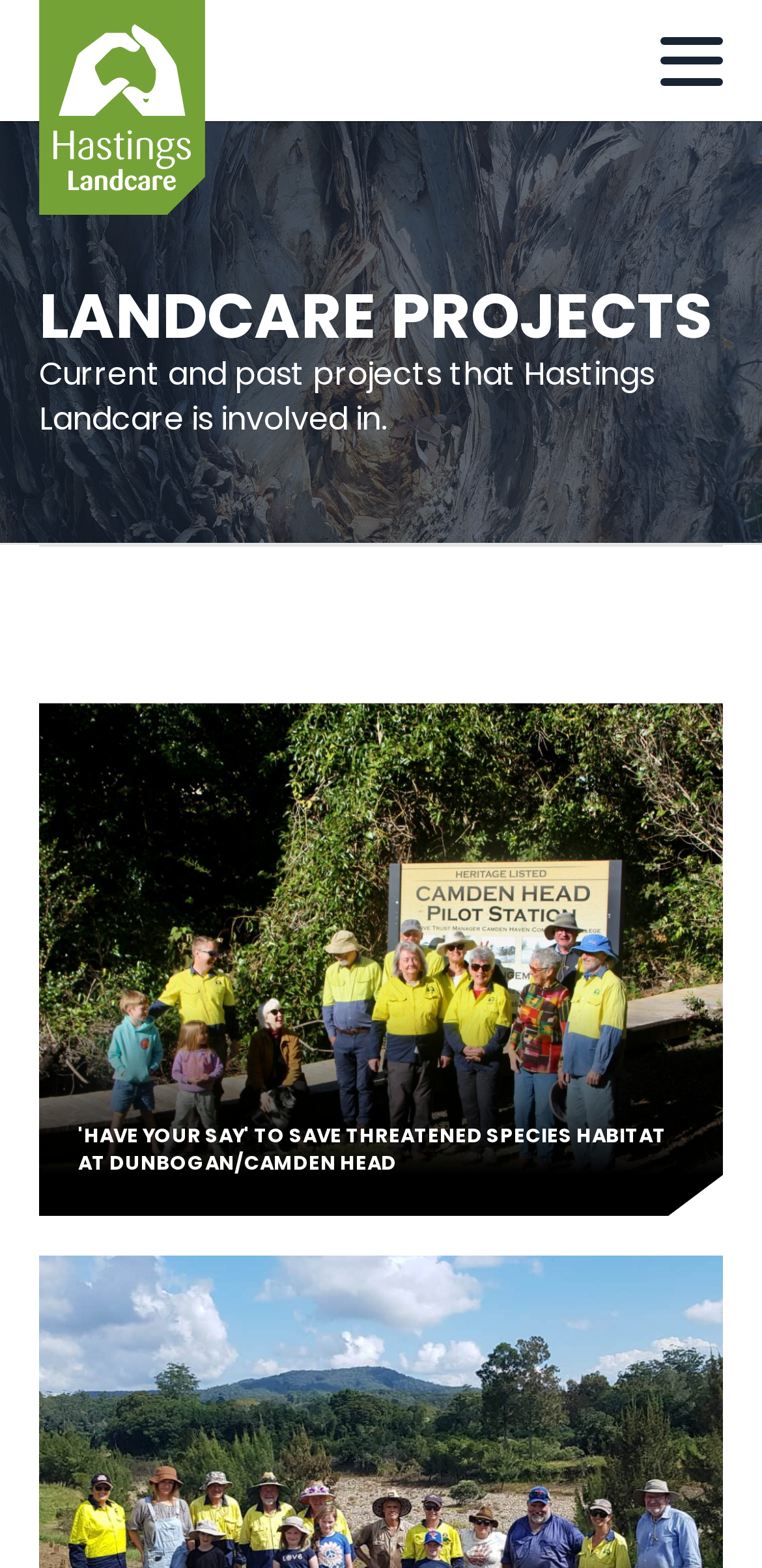Based on the element description "Careers", predict the bounding box coordinates of the UI element.

None